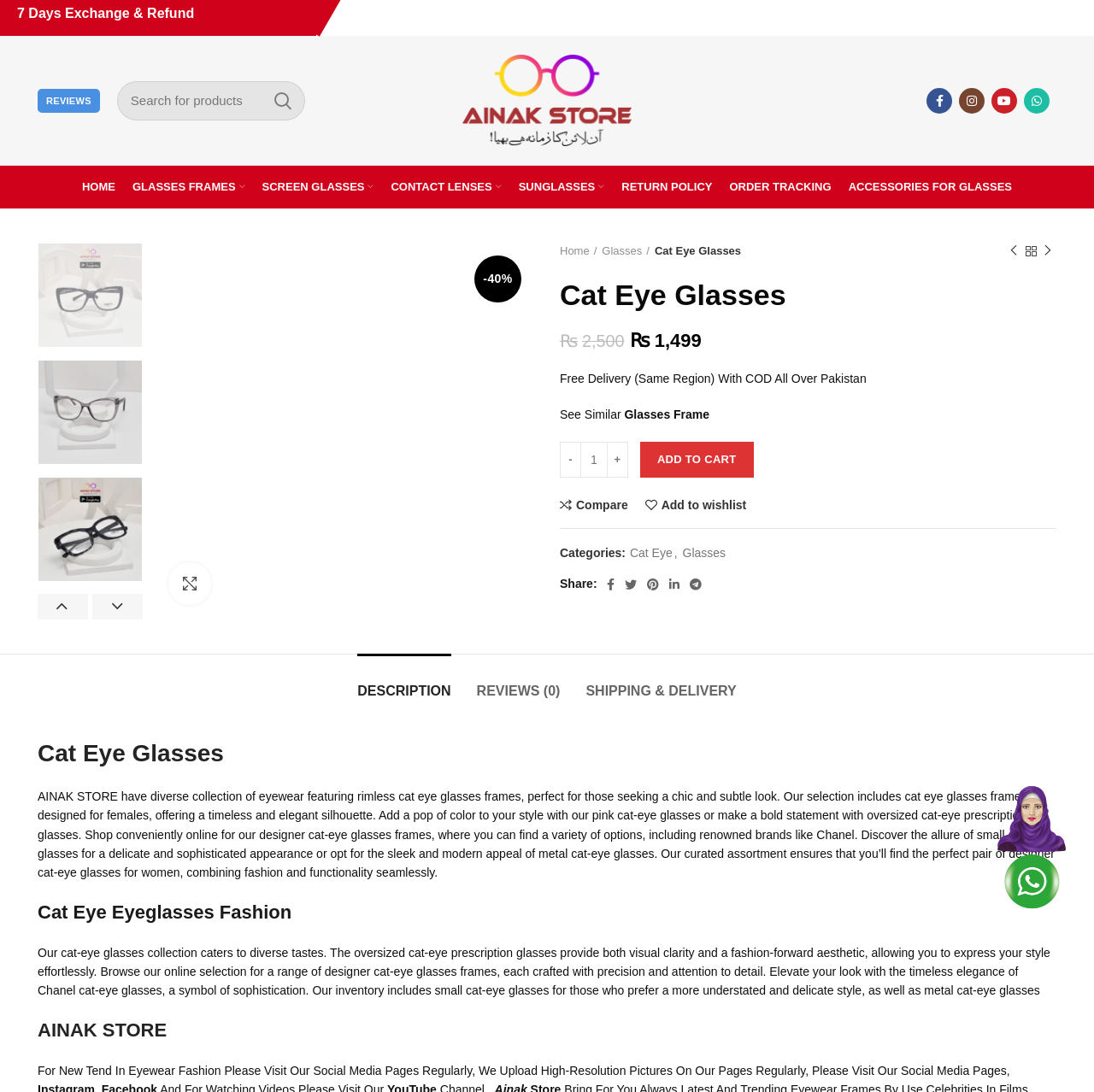Provide an in-depth caption for the contents of the webpage.

This webpage is an e-commerce platform, specifically a product page for cat eye glasses frames. At the top, there is a heading "7 Days Exchange & Refund" and a search bar with a button. Below the search bar, there are links to the website's social media pages, including Facebook, Instagram, YouTube, and WhatsApp.

The main content of the page is divided into two sections. On the left, there is a list of navigation links, including "HOME", "GLASSES FRAMES", "SCREEN GLASSES", "CONTACT LENSES", "SUNGLASSES", "RETURN POLICY", "ORDER TRACKING", and "ACCESSORIES FOR GLASSES". Below these links, there is a figure with a discounted price tag "-40%".

On the right, there is a large image of a cat eye glasses frame, with a link to enlarge the image. Below the image, there are two buttons, "Previous" and "Next", which allow users to navigate through different product images. There is also a list box with options to select different product variations, each with an image.

Further down the page, there is a section with product details, including the product name "Cat Eye Glasses", a price tag "₨1,499", and a description of the product. There are also buttons to add the product to the cart, compare prices, and add to a wishlist.

Below the product details, there are links to similar products, categories, and social media sharing options. The page also includes a section with customer reviews, shipping and delivery information, and a product description.

At the bottom of the page, there are three headings: "Cat Eye Glasses", "Cat Eye Eyeglasses Fashion", and "AINAK STORE". Each heading is followed by a block of text describing the product and the store. There is also an image of a web hosting company in Pakistan at the very bottom of the page.